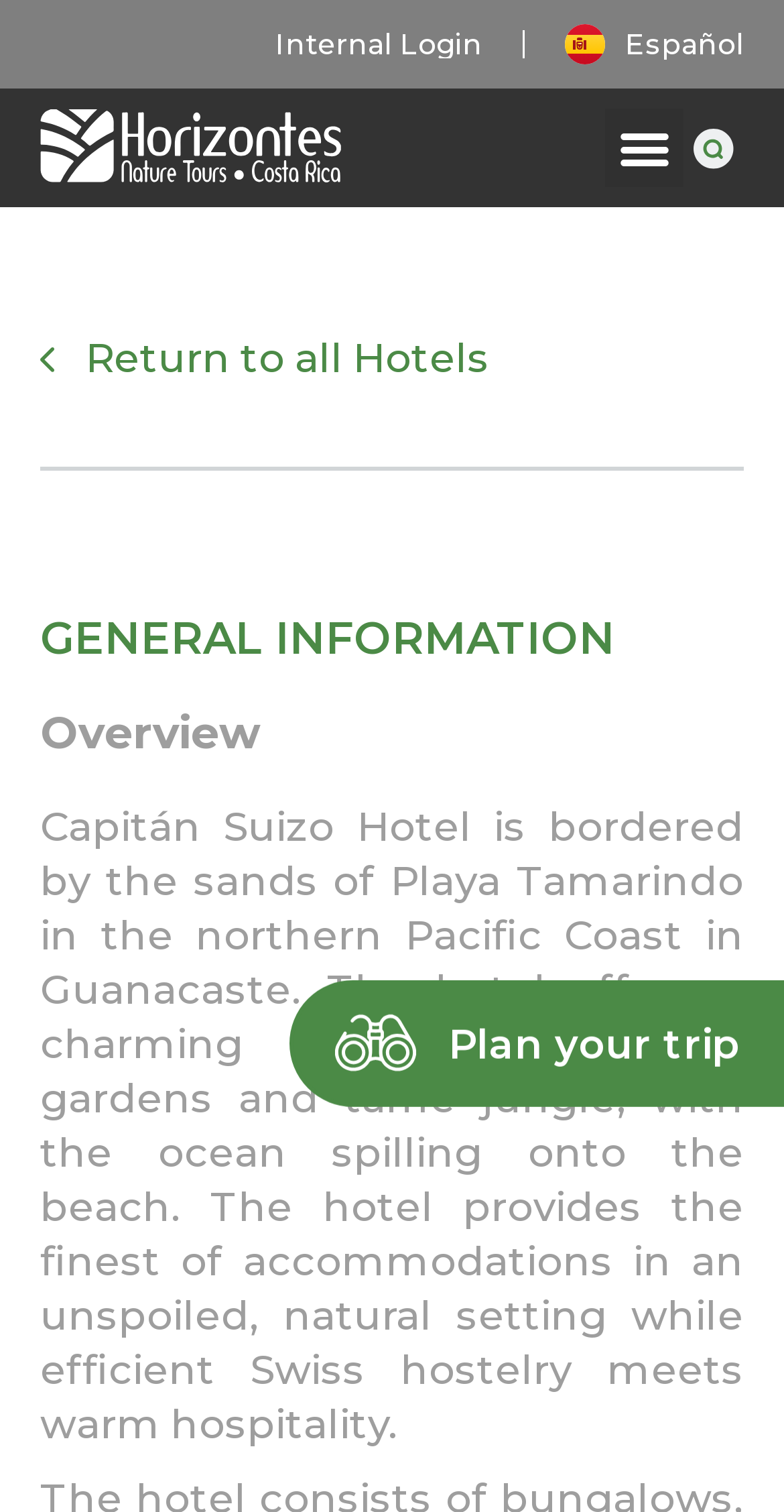Based on the image, give a detailed response to the question: What is the purpose of the 'Plan your trip' link?

The 'Plan your trip' link is likely intended to help users plan their trip to the hotel, possibly by providing information on travel arrangements, itineraries, or booking services.